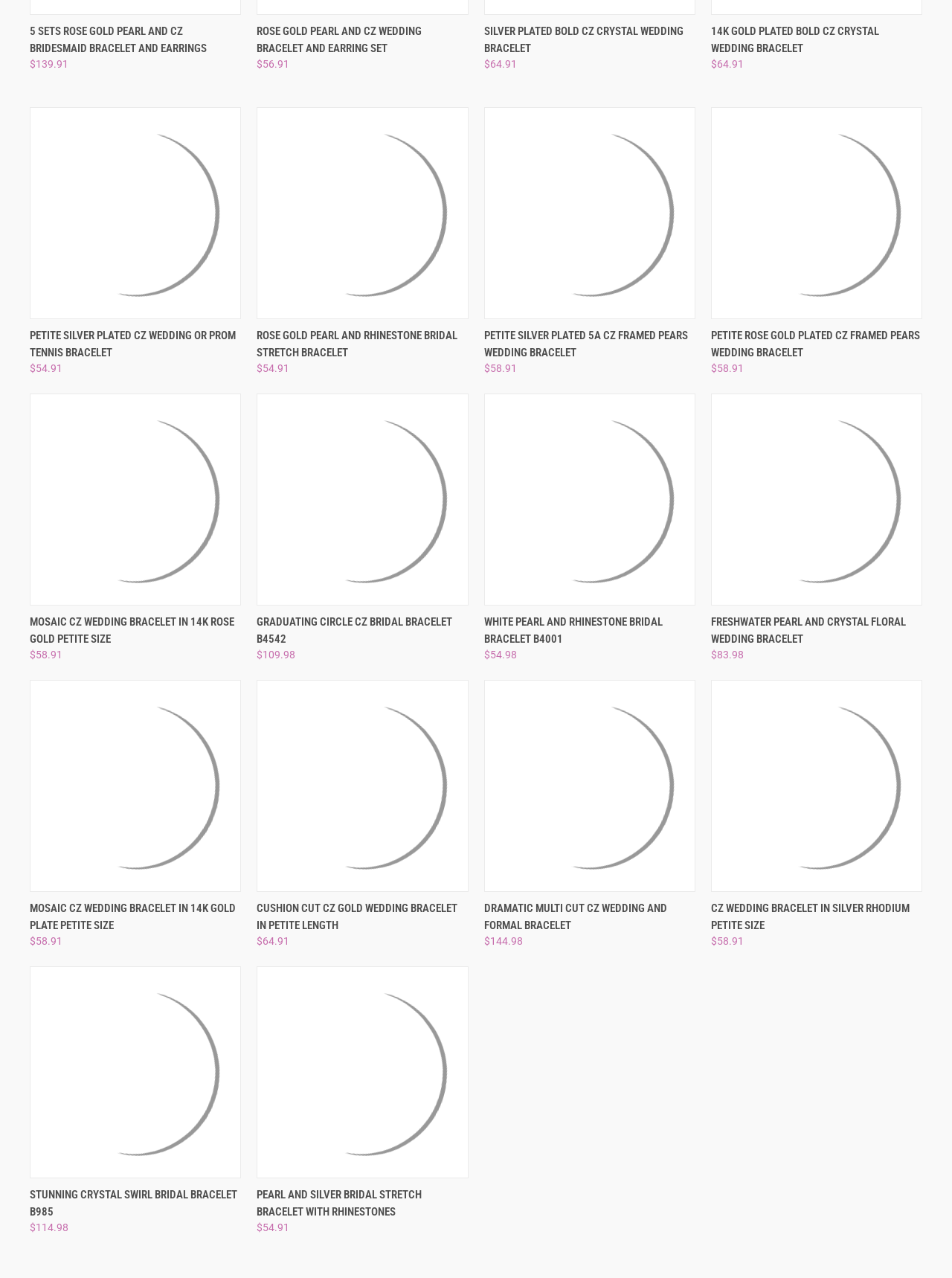Please locate the UI element described by "Quick view" and provide its bounding box coordinates.

[0.032, 0.922, 0.138, 0.941]